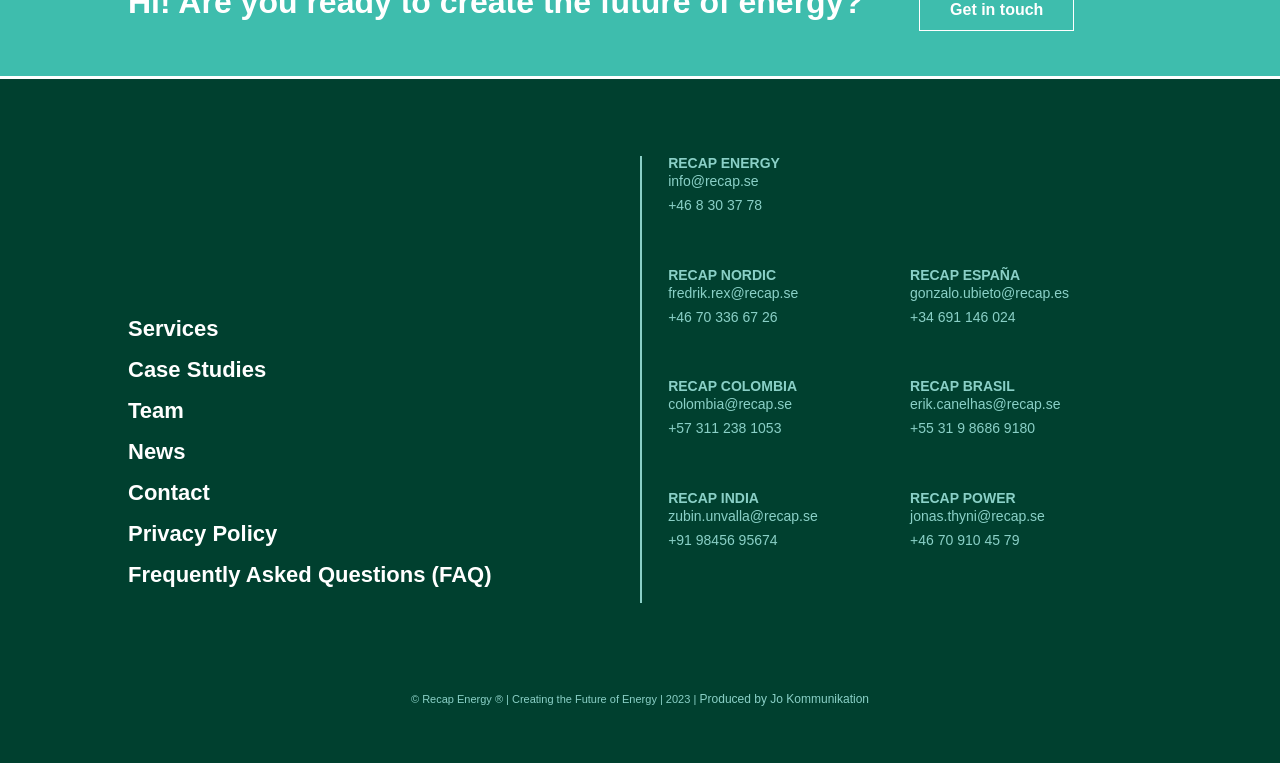Review the image closely and give a comprehensive answer to the question: How many regional offices does RECAP have?

By examining the webpage, we can see that there are five regional offices listed, namely RECAP NORDIC, RECAP ESPAÑA, RECAP COLOMBIA, RECAP BRASIL, and RECAP INDIA, each with its own contact information.